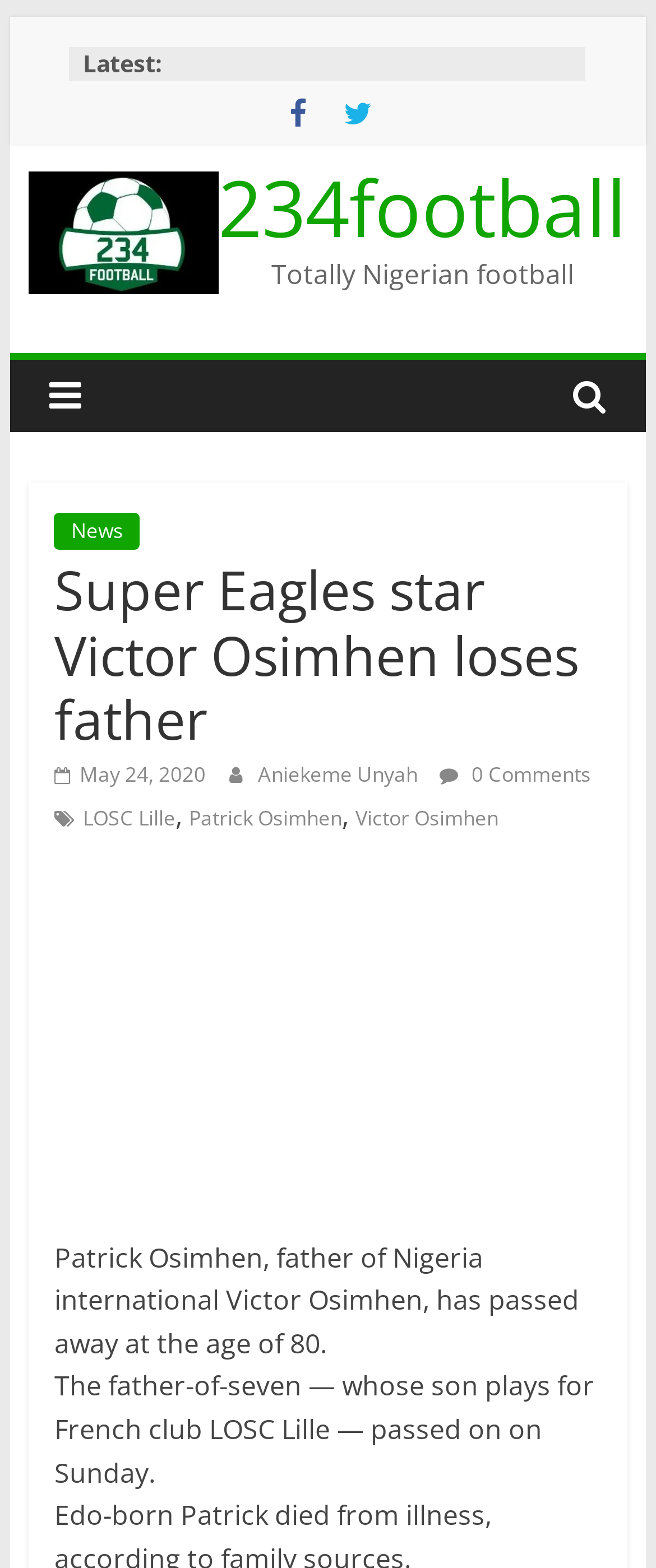How many children does Patrick Osimhen have?
Answer the question with a single word or phrase, referring to the image.

Seven